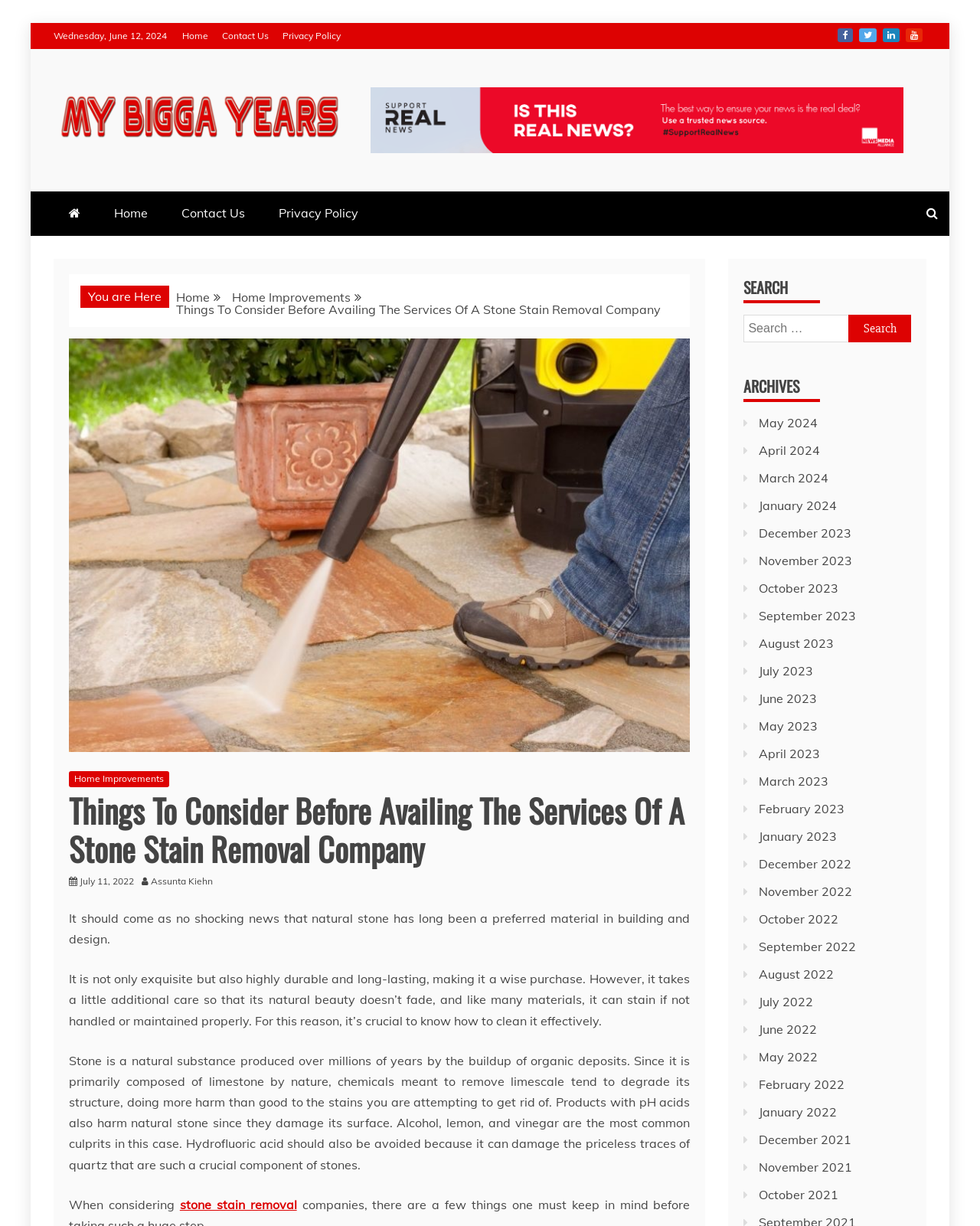Kindly provide the bounding box coordinates of the section you need to click on to fulfill the given instruction: "Click the 'Contact Us' link".

[0.227, 0.024, 0.274, 0.034]